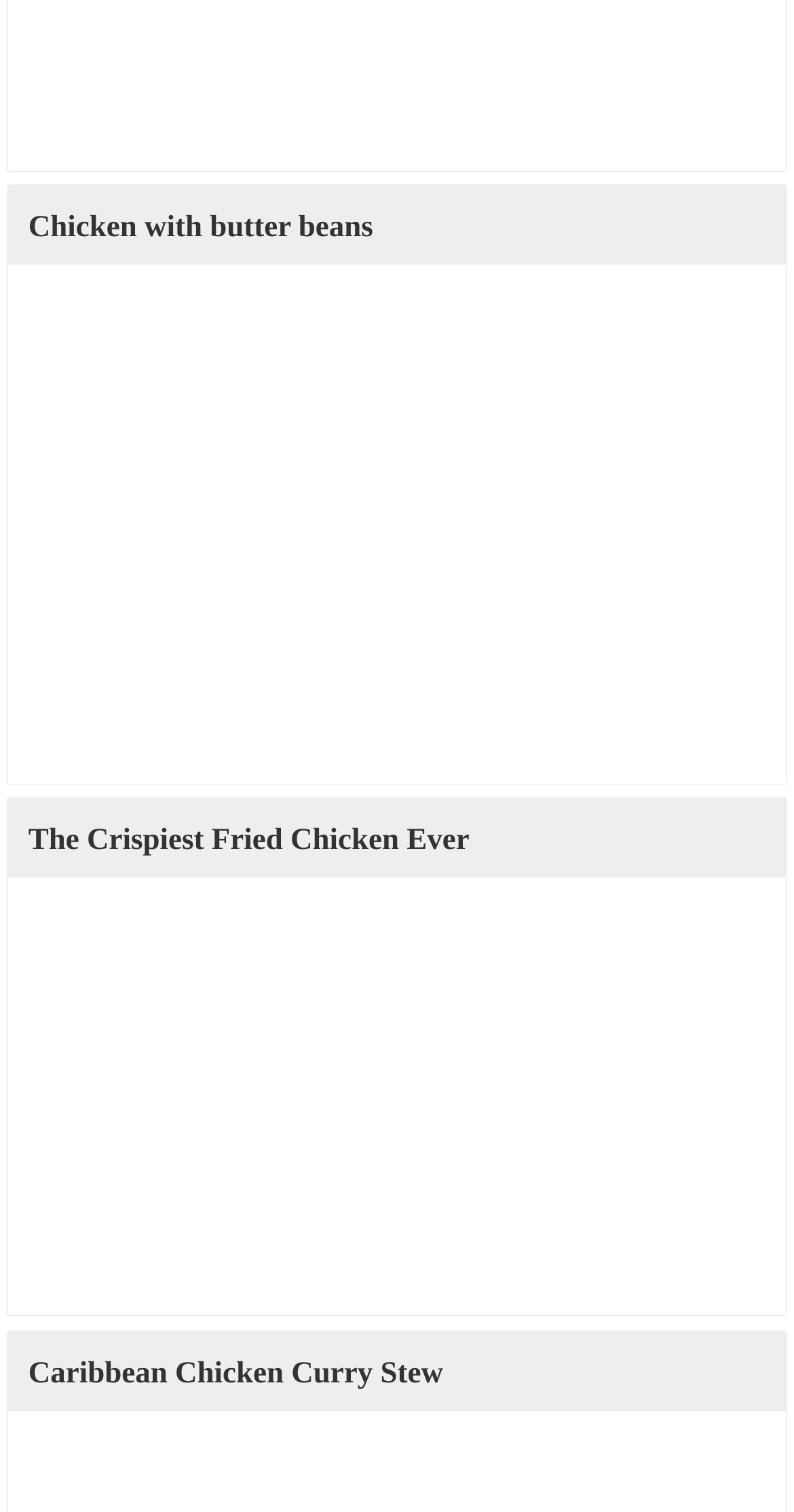Answer the question briefly using a single word or phrase: 
What is the position of the 'Caribbean Chicken Curry Stew' link?

Bottom